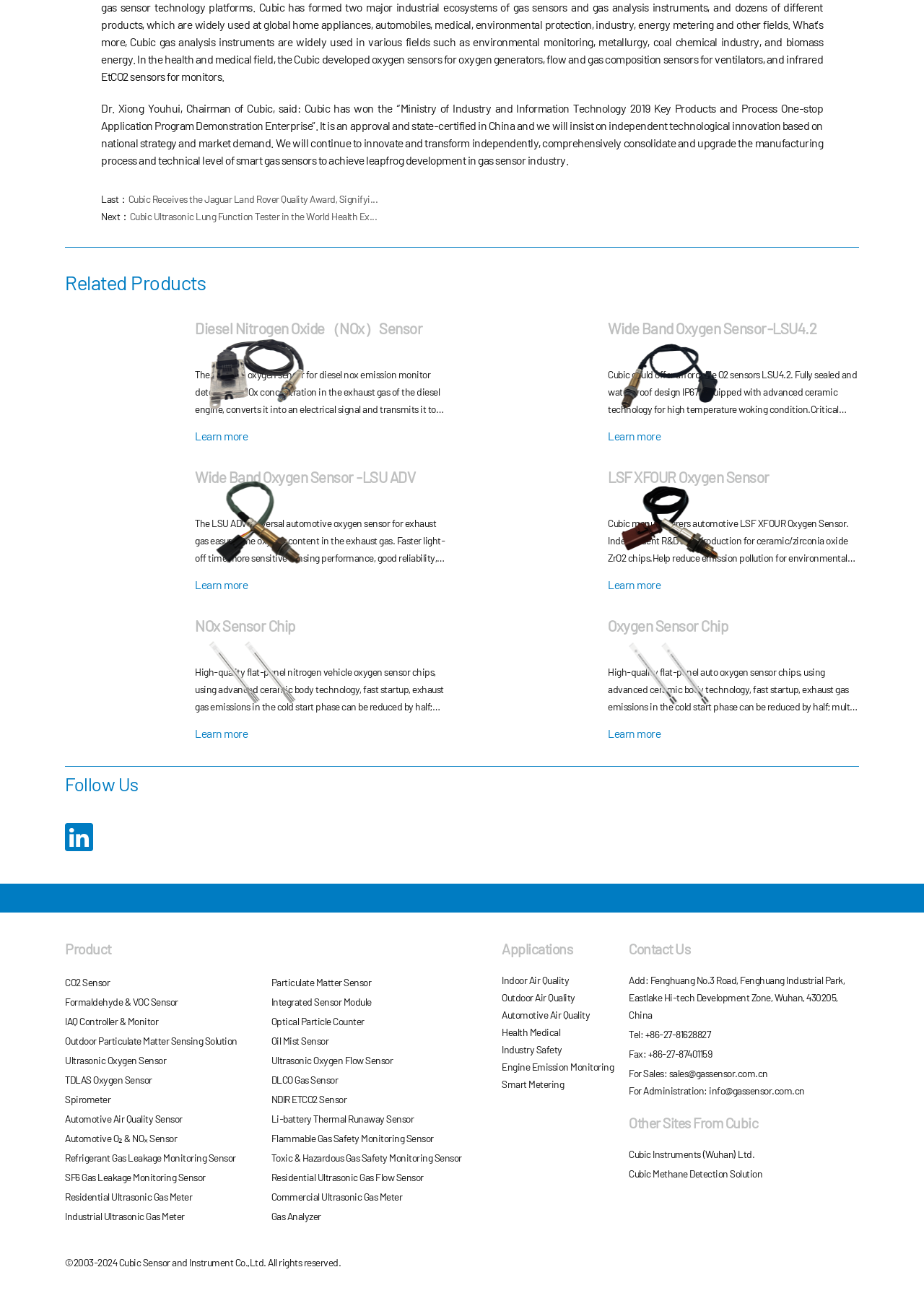Can you specify the bounding box coordinates for the region that should be clicked to fulfill this instruction: "Click on the Home link".

None